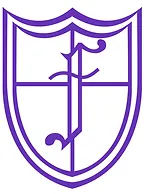What letter is at the center of the shield?
Please provide a comprehensive answer based on the contents of the image.

At the center of the shield, there is a stylized letter 'F,' elegantly embellished, reflecting the school's commitment to fostering a strong community and academic achievement.